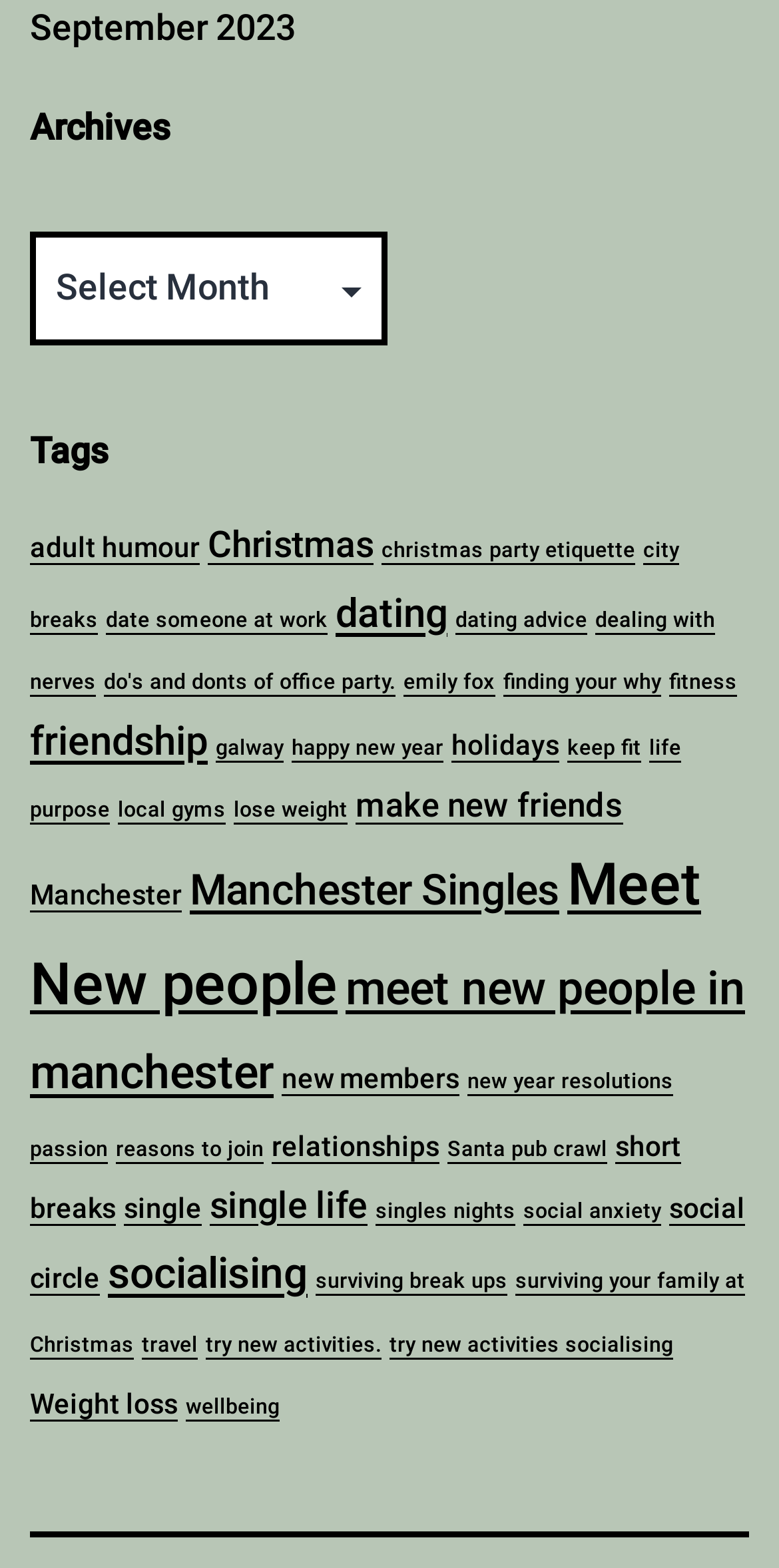Please provide a comprehensive answer to the question below using the information from the image: What is the theme of the link with the text 'do's and donts of office party.'?

The theme of the link with the text 'do's and donts of office party.' can be determined by analyzing the text of the link. The phrase 'do's and donts' suggests a list of guidelines or rules, and the context of an 'office party' implies that the link is related to etiquette or behavior in a professional social setting.